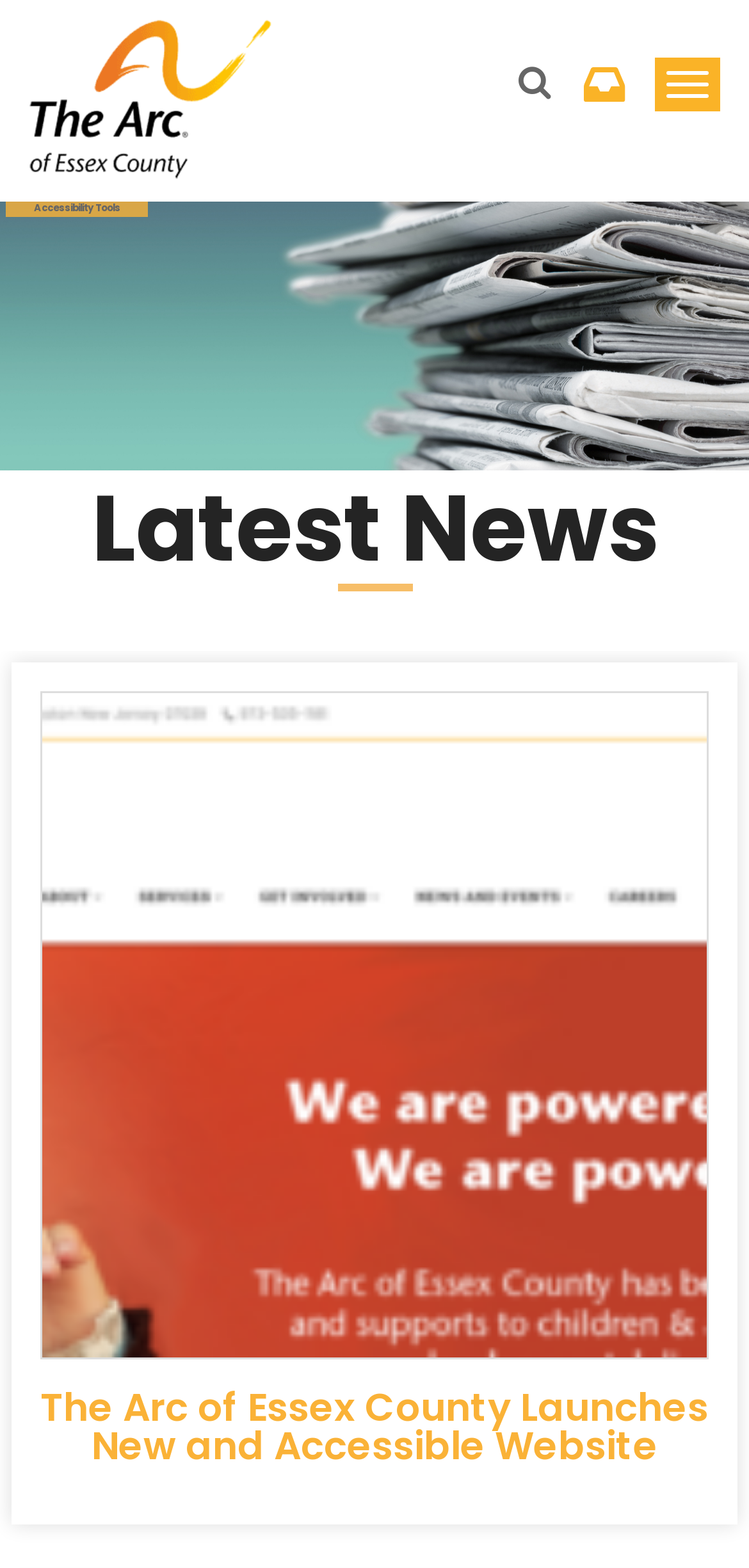Extract the bounding box of the UI element described as: "parent_node: Toggle navigation".

[0.038, 0.012, 0.367, 0.116]